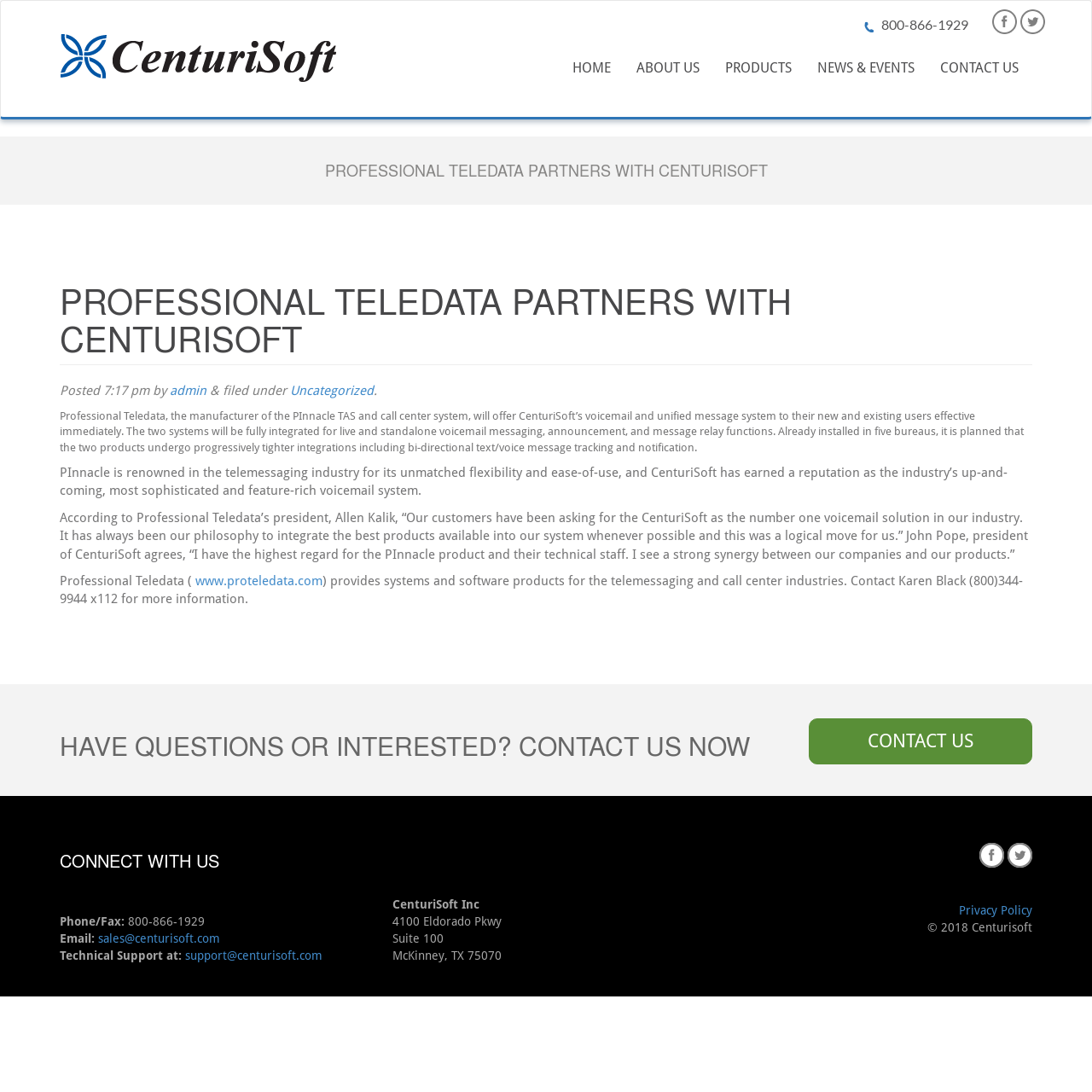Determine the bounding box coordinates of the clickable element necessary to fulfill the instruction: "Email sales@centurisoft.com". Provide the coordinates as four float numbers within the 0 to 1 range, i.e., [left, top, right, bottom].

[0.09, 0.853, 0.202, 0.866]